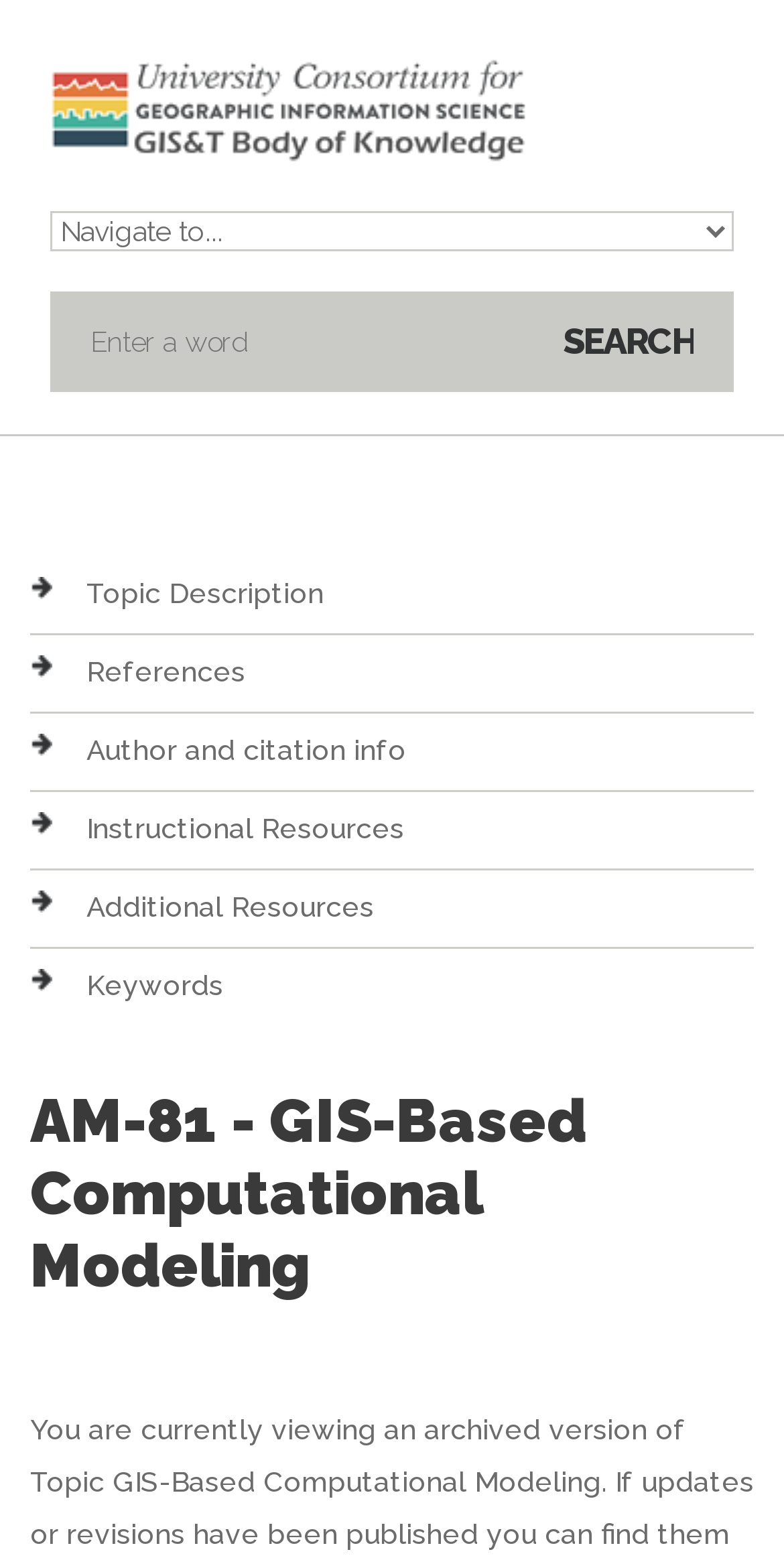Generate an in-depth caption that captures all aspects of the webpage.

The webpage is about "AM-81 - GIS-Based Computational Modeling" and is part of the "GIS&T Body of Knowledge". At the top left, there is a "Home" link accompanied by a "Home" image. Next to it, there is a combobox. Below the combobox, there is a searchbox with a "Search" button to its right.

The main content of the webpage is divided into two sections. On the left, there are six links: "Topic Description", "References", "Author and citation info", "Instructional Resources", "Additional Resources", and "Keywords". These links are stacked vertically, with "Topic Description" at the top and "Keywords" at the bottom.

On the right, there is a header section that spans the entire width of the webpage. It contains the title "AM-81 - GIS-Based Computational Modeling" in a large font.